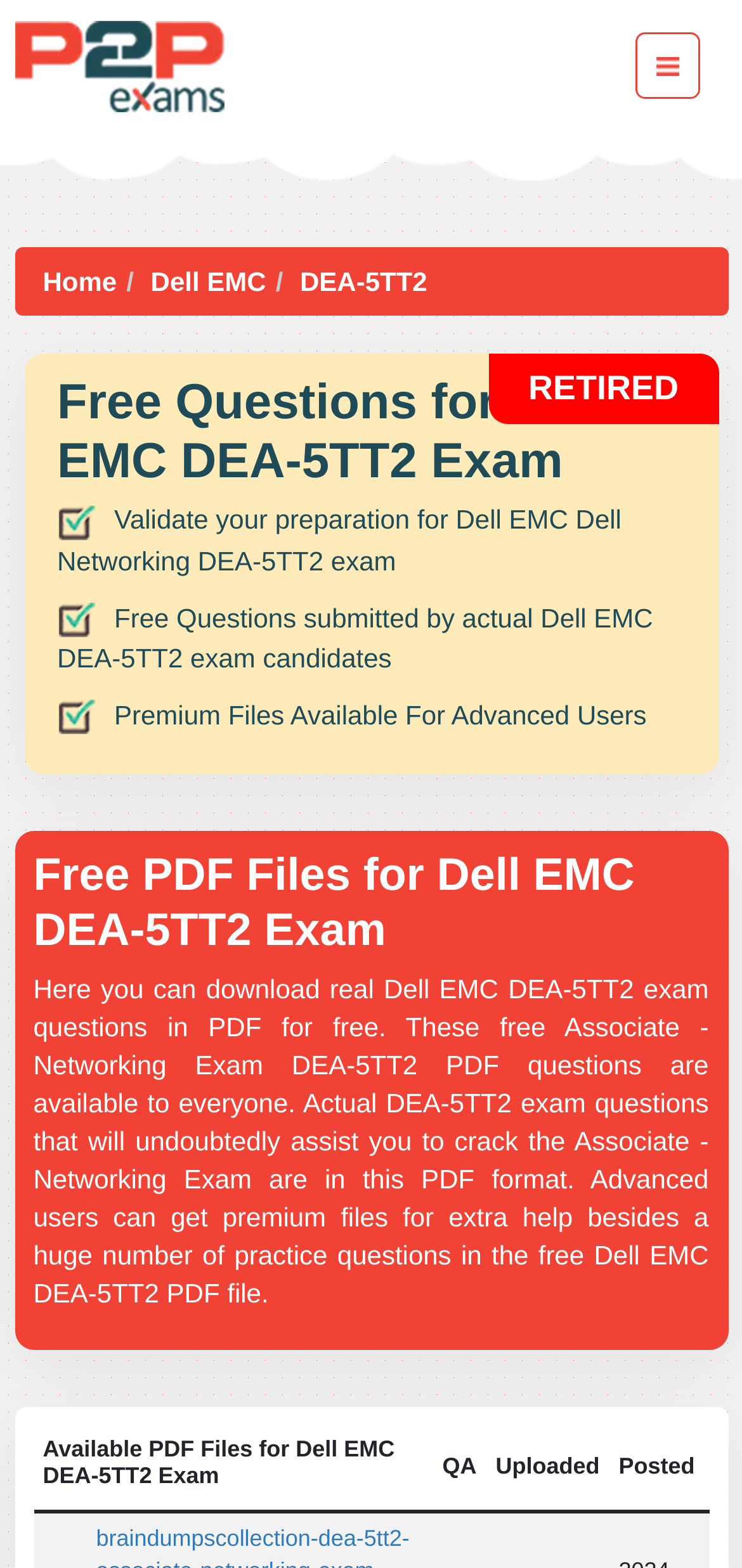Describe all the key features and sections of the webpage thoroughly.

The webpage is about free hourly updated Associate - Networking Exam DEA-5TT2 exam questions and answers. At the top left corner, there is a logo image with a link. Next to it, there is a button with a 'bars' image. Below the logo, there are three links: 'Home', 'Dell EMC', and a static text 'DEA-5TT2'. 

On the right side of the top section, there is a static text 'RETIRED'. Below this top section, there is a heading 'Free Questions for Dell EMC DEA-5TT2 Exam' that spans across the page. Under this heading, there are three paragraphs of static text that describe the purpose of the webpage, including validating preparation for the exam and providing free questions submitted by actual exam candidates.

Further down, there is another heading 'Free PDF Files for Dell EMC DEA-5TT2 Exam' that also spans across the page. Below this heading, there is a long paragraph of static text that explains how to download real exam questions in PDF format for free. This paragraph is followed by a table with four column headers: 'Available PDF Files for Dell EMC DEA-5TT2 Exam', 'QA', 'Uploaded', and 'Posted'.